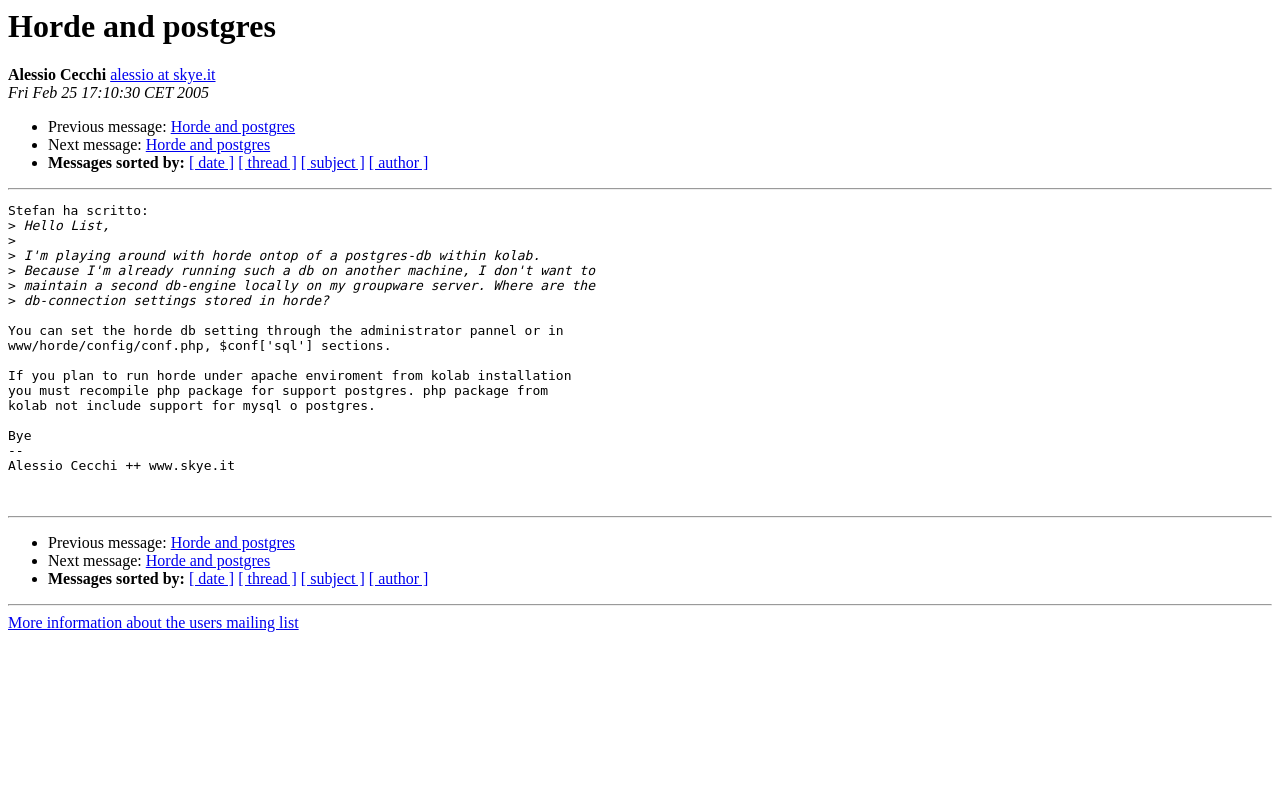Locate the bounding box coordinates of the clickable region necessary to complete the following instruction: "View previous message". Provide the coordinates in the format of four float numbers between 0 and 1, i.e., [left, top, right, bottom].

[0.038, 0.146, 0.133, 0.167]